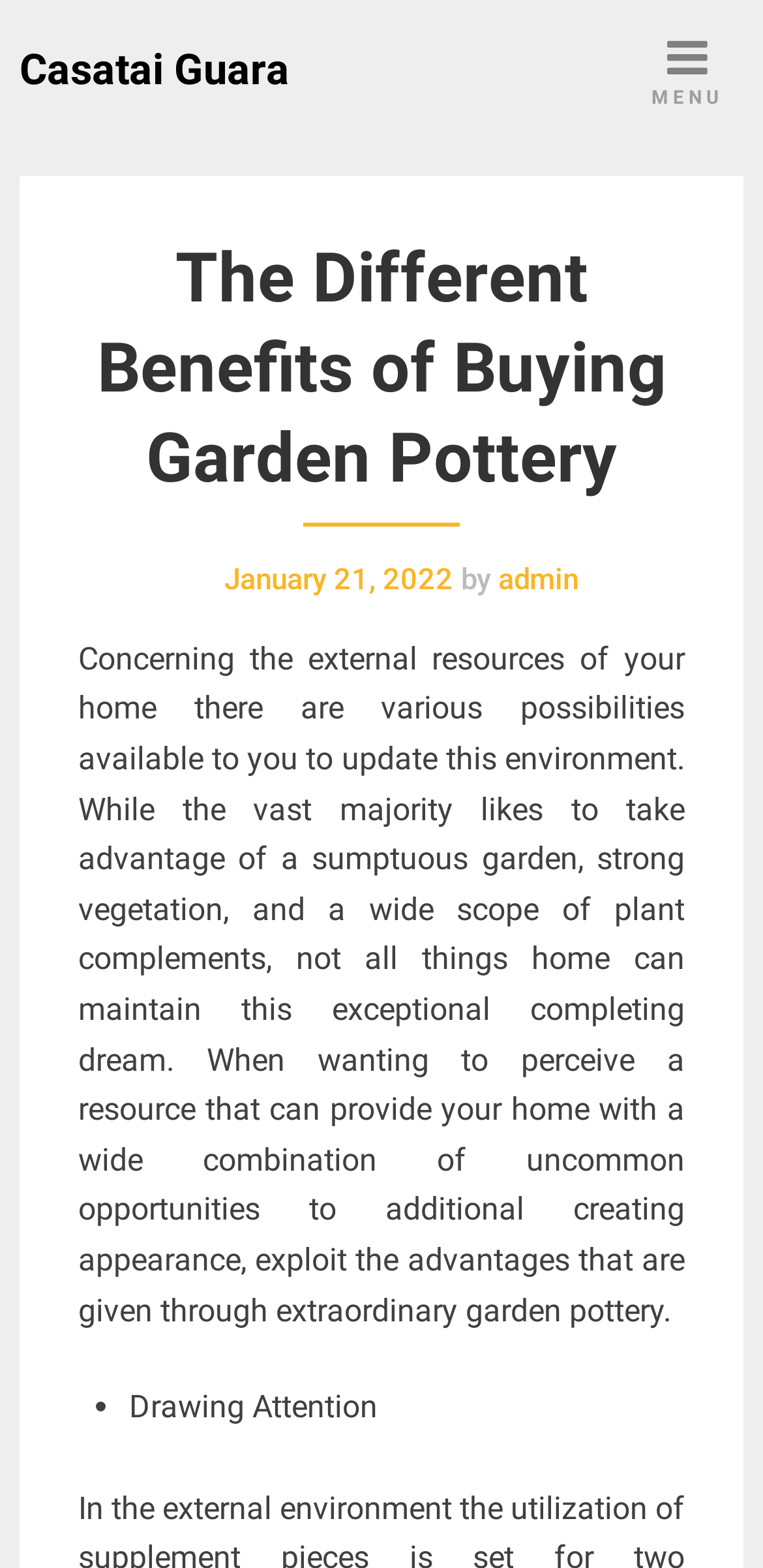Identify the main title of the webpage and generate its text content.

The Different Benefits of Buying Garden Pottery